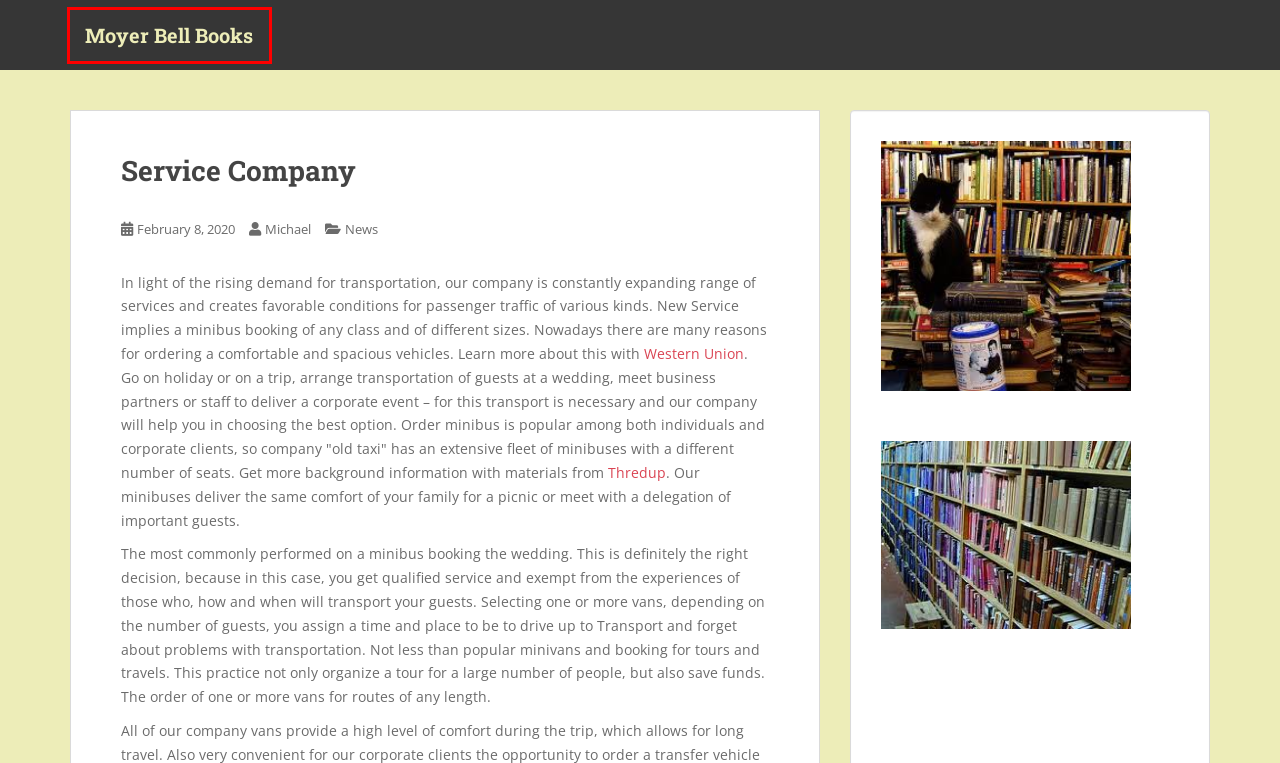Examine the screenshot of a webpage featuring a red bounding box and identify the best matching webpage description for the new page that results from clicking the element within the box. Here are the options:
A. Company Intelligence Service ODO – Moyer Bell Books
B. Michael – Moyer Bell Books
C. February 2013 – Moyer Bell Books
D. News – Moyer Bell Books
E. July 2016 – Moyer Bell Books
F. October 2013 – Moyer Bell Books
G. June 2015 – Moyer Bell Books
H. Moyer Bell Books – Real and Online Books

H